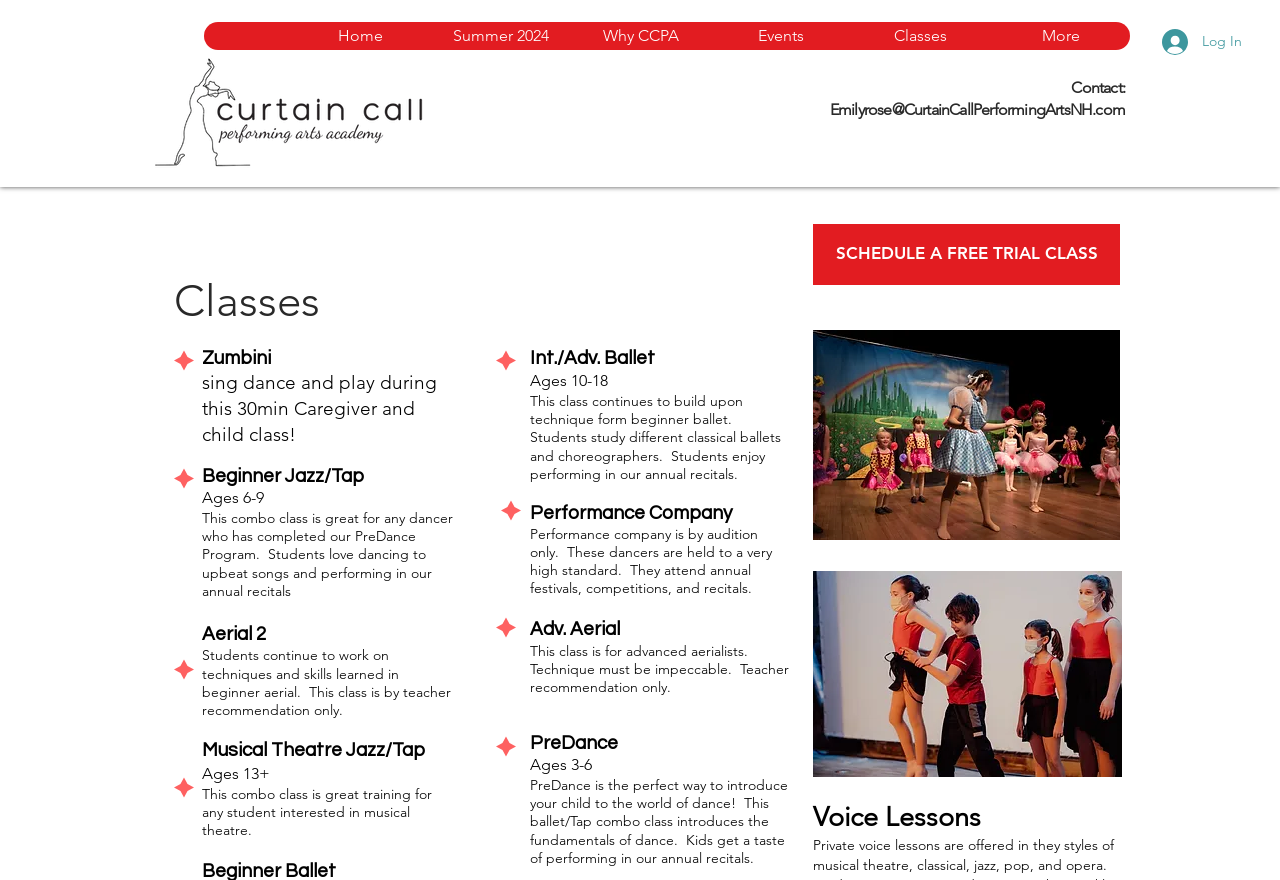Based on the element description, predict the bounding box coordinates (top-left x, top-left y, bottom-right x, bottom-right y) for the UI element in the screenshot: ABOUT

None